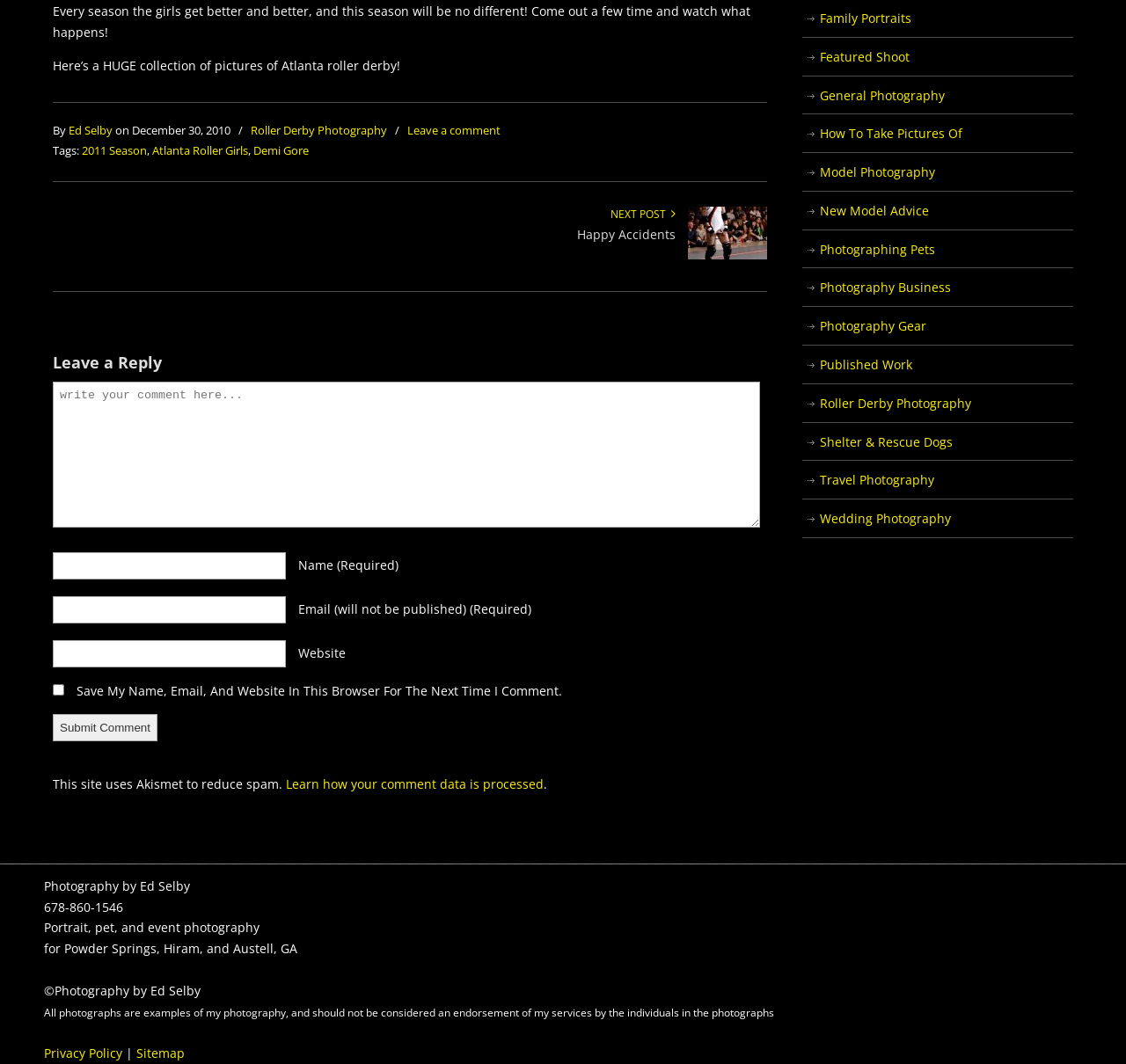Find the bounding box of the element with the following description: "parent_node: Name (Required) name="author"". The coordinates must be four float numbers between 0 and 1, formatted as [left, top, right, bottom].

[0.047, 0.519, 0.254, 0.545]